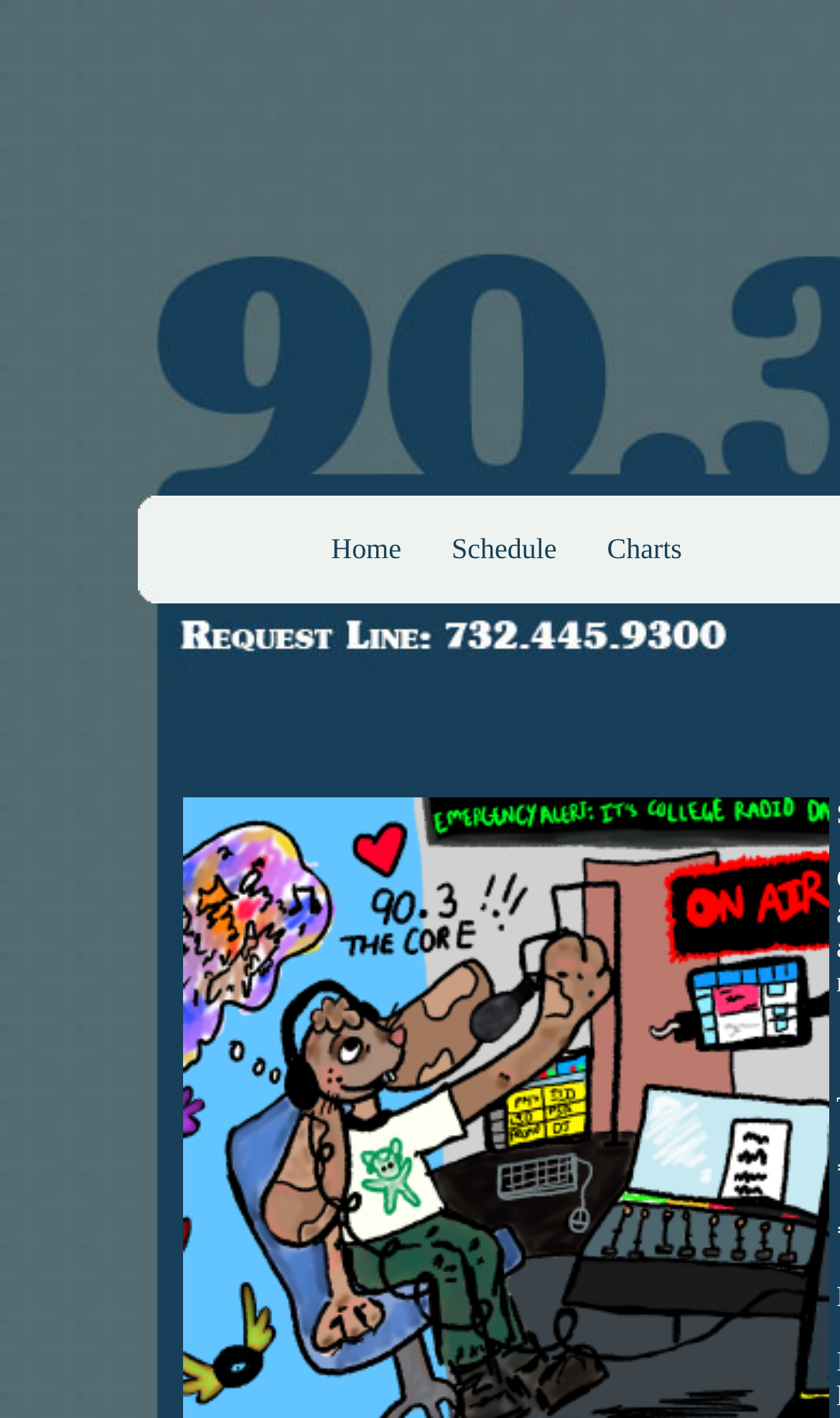Using floating point numbers between 0 and 1, provide the bounding box coordinates in the format (top-left x, top-left y, bottom-right x, bottom-right y). Locate the UI element described here: Free Pet Insurance

None